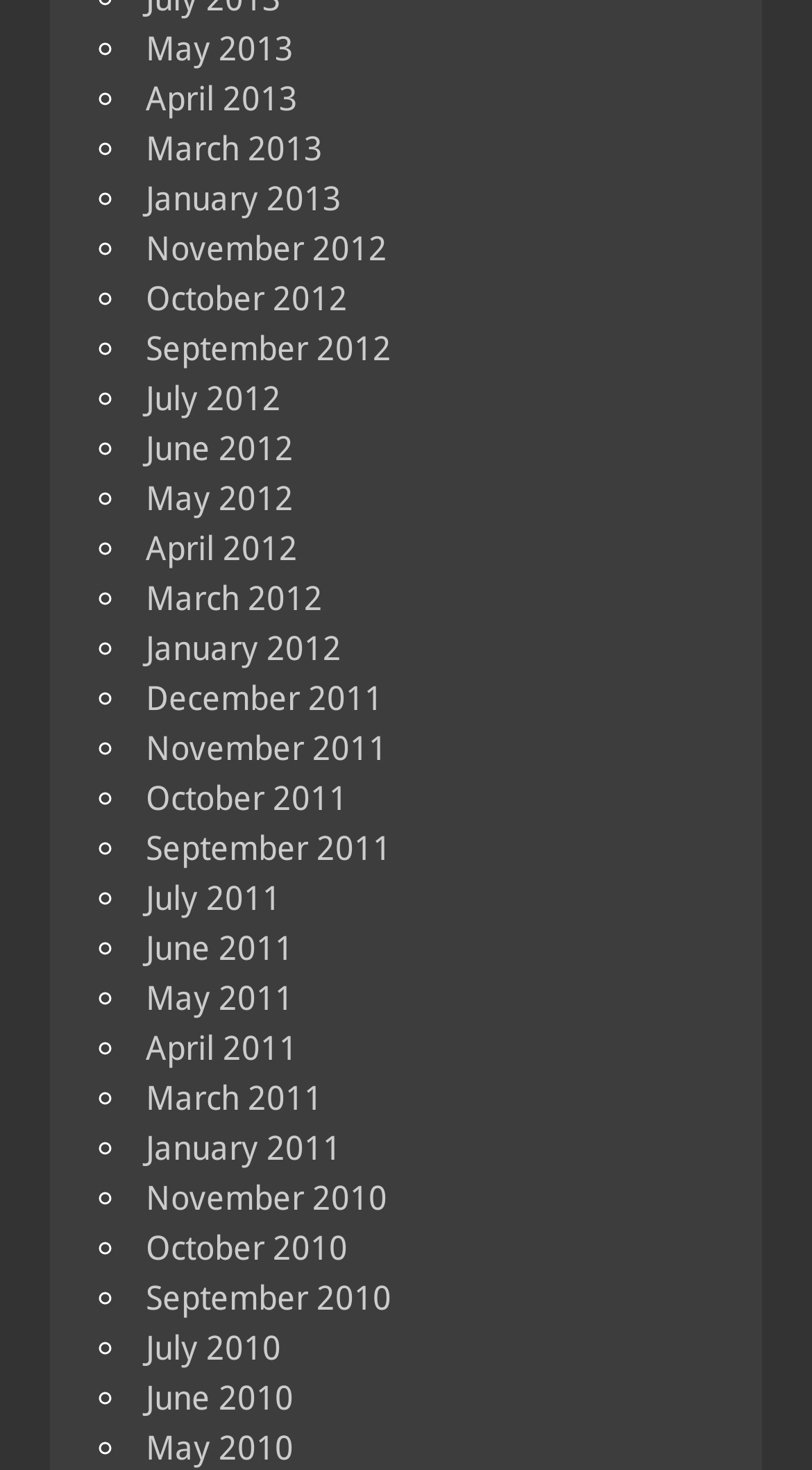Provide a thorough and detailed response to the question by examining the image: 
How many links are from the year 2011?

I counted the number of links from the year 2011 by looking at the list of links. There are 6 links from 2011: January 2011, April 2011, May 2011, June 2011, July 2011, and November 2011.